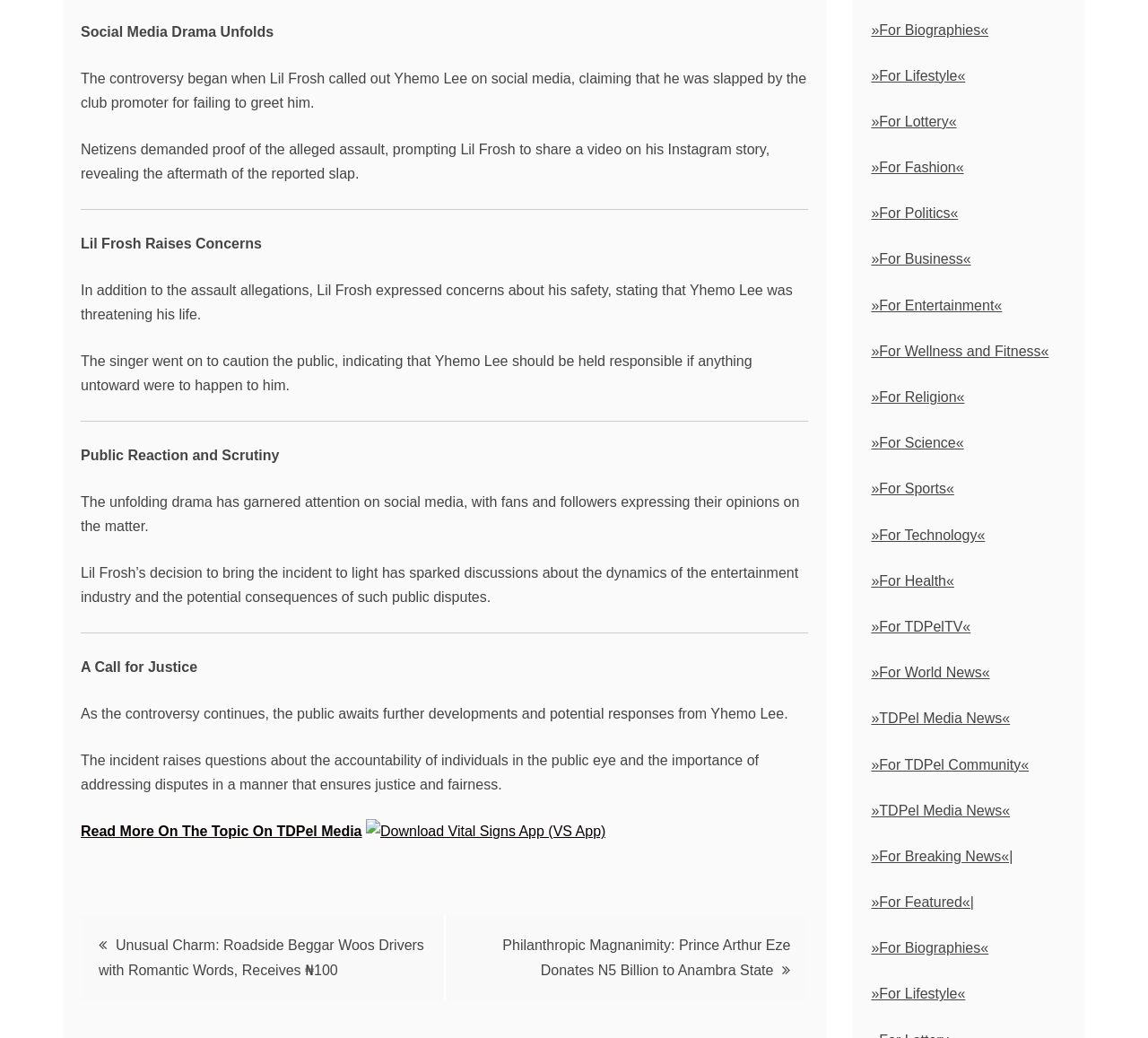Identify the bounding box coordinates of the element that should be clicked to fulfill this task: "View the next post". The coordinates should be provided as four float numbers between 0 and 1, i.e., [left, top, right, bottom].

[0.086, 0.904, 0.369, 0.942]